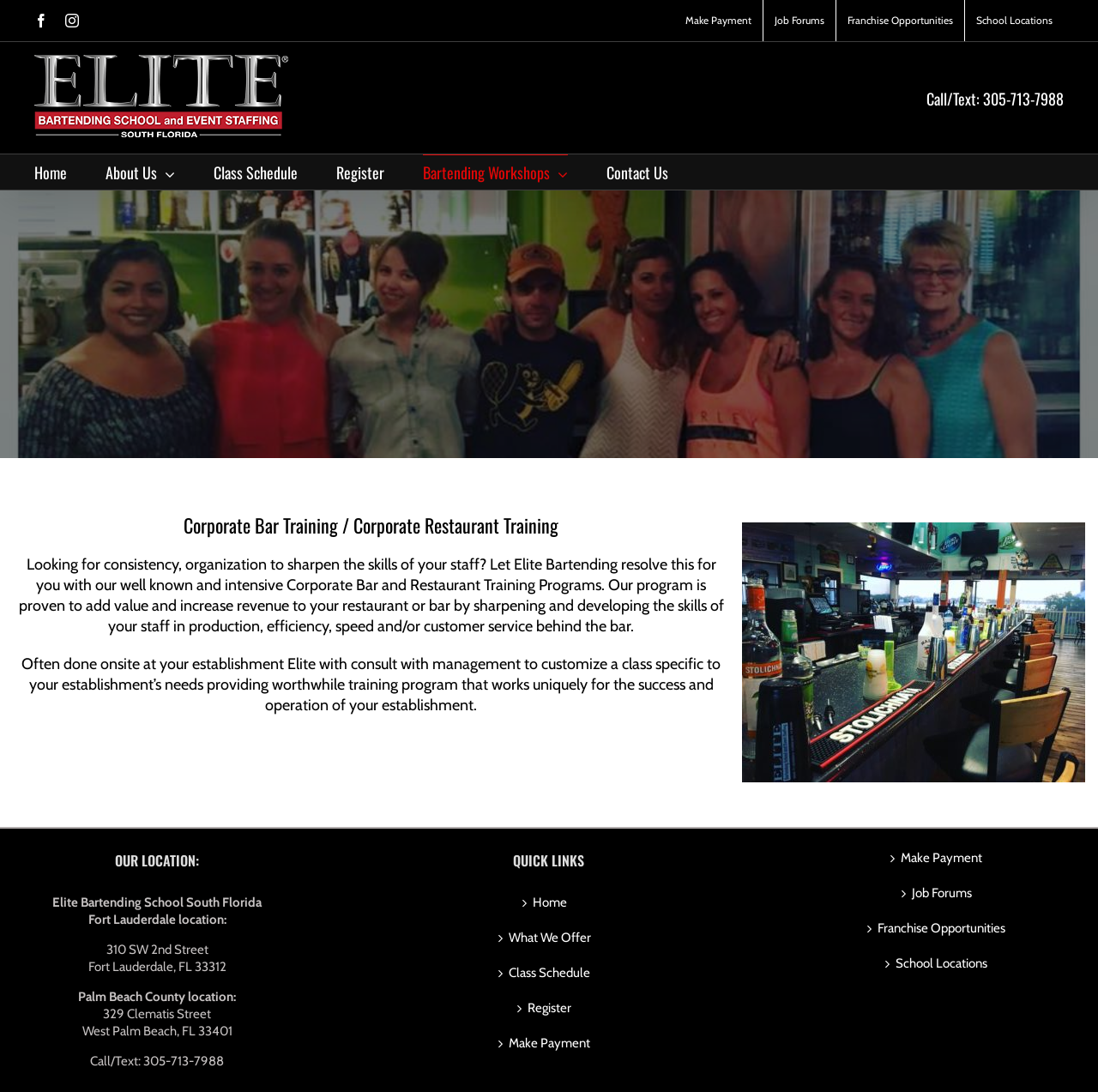Find the bounding box coordinates of the clickable area that will achieve the following instruction: "Click on the 'Home' link".

None